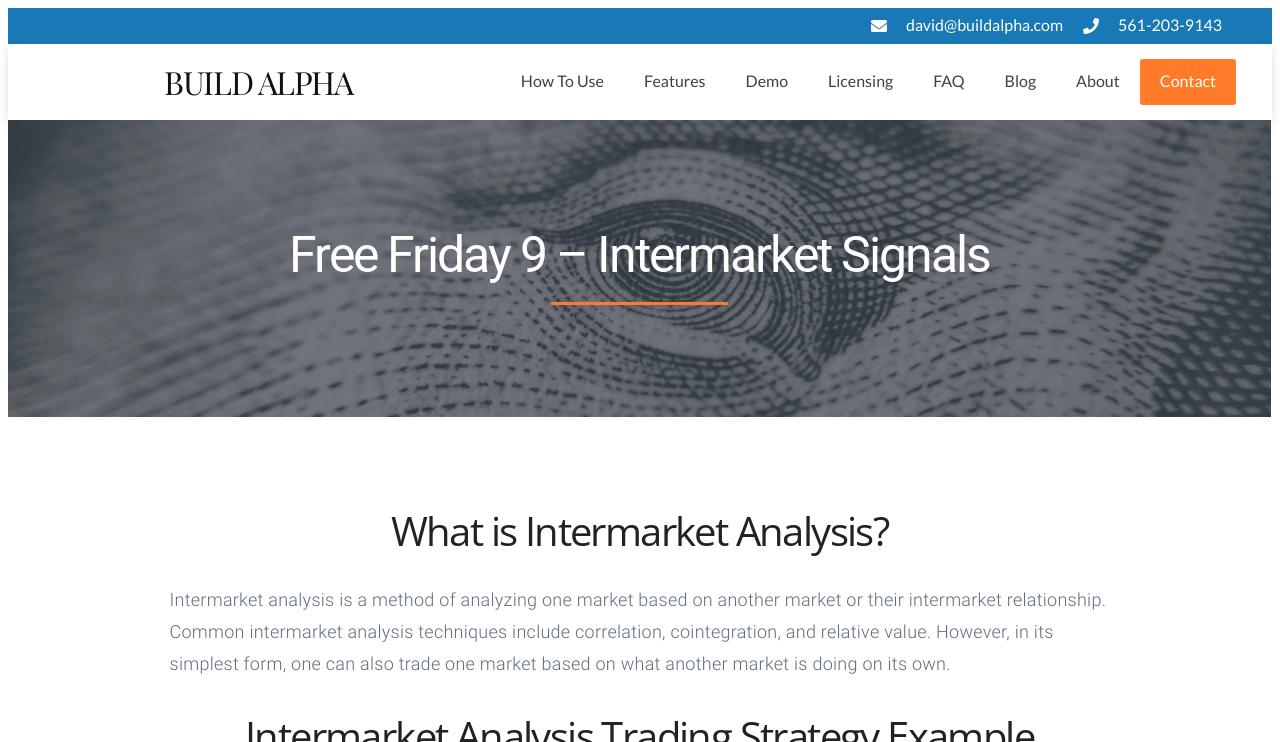What is the contact email?
Refer to the image and provide a one-word or short phrase answer.

david@buildalpha.com